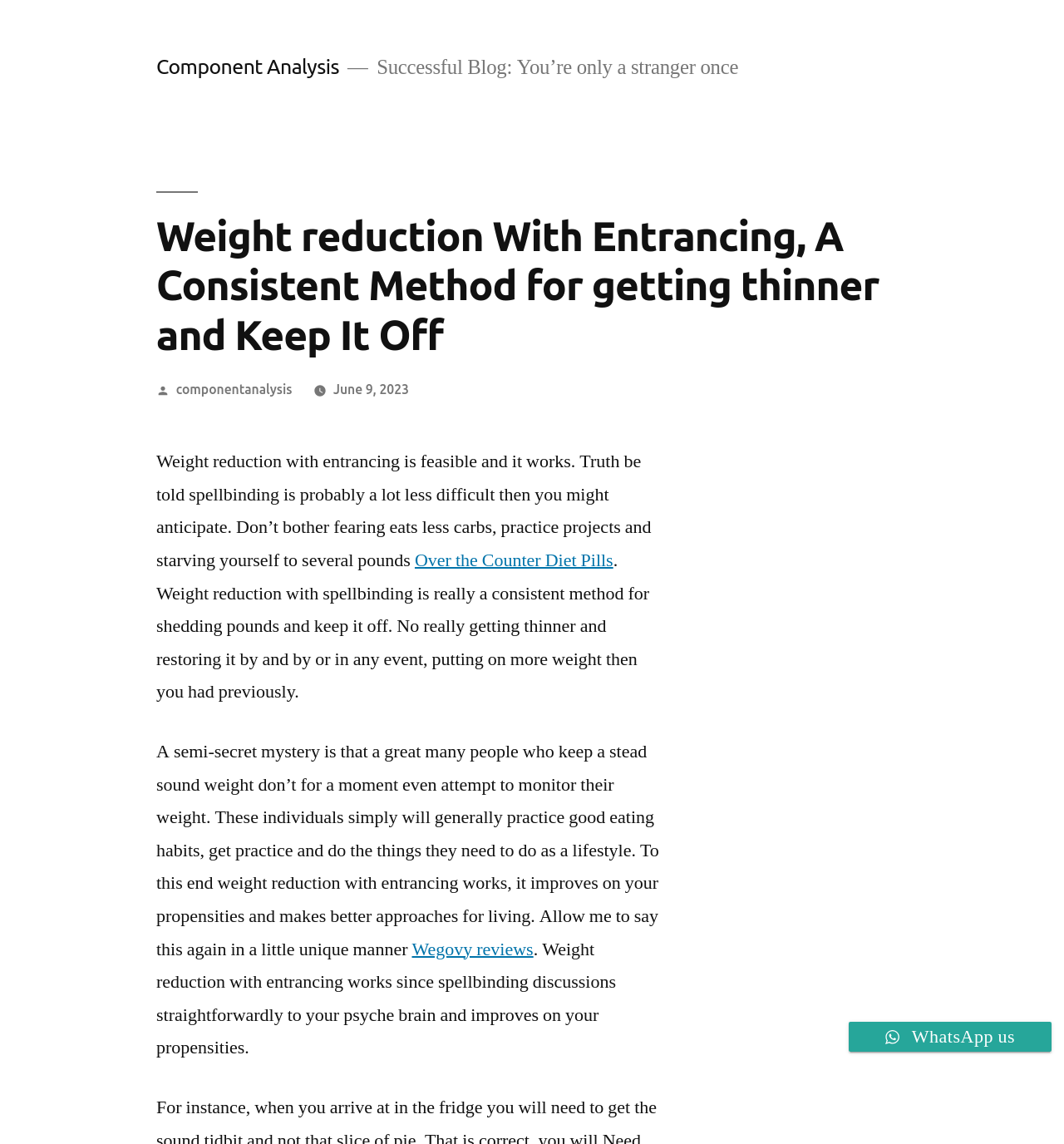What is the author of the blog post?
Using the image, answer in one word or phrase.

componentanalysis